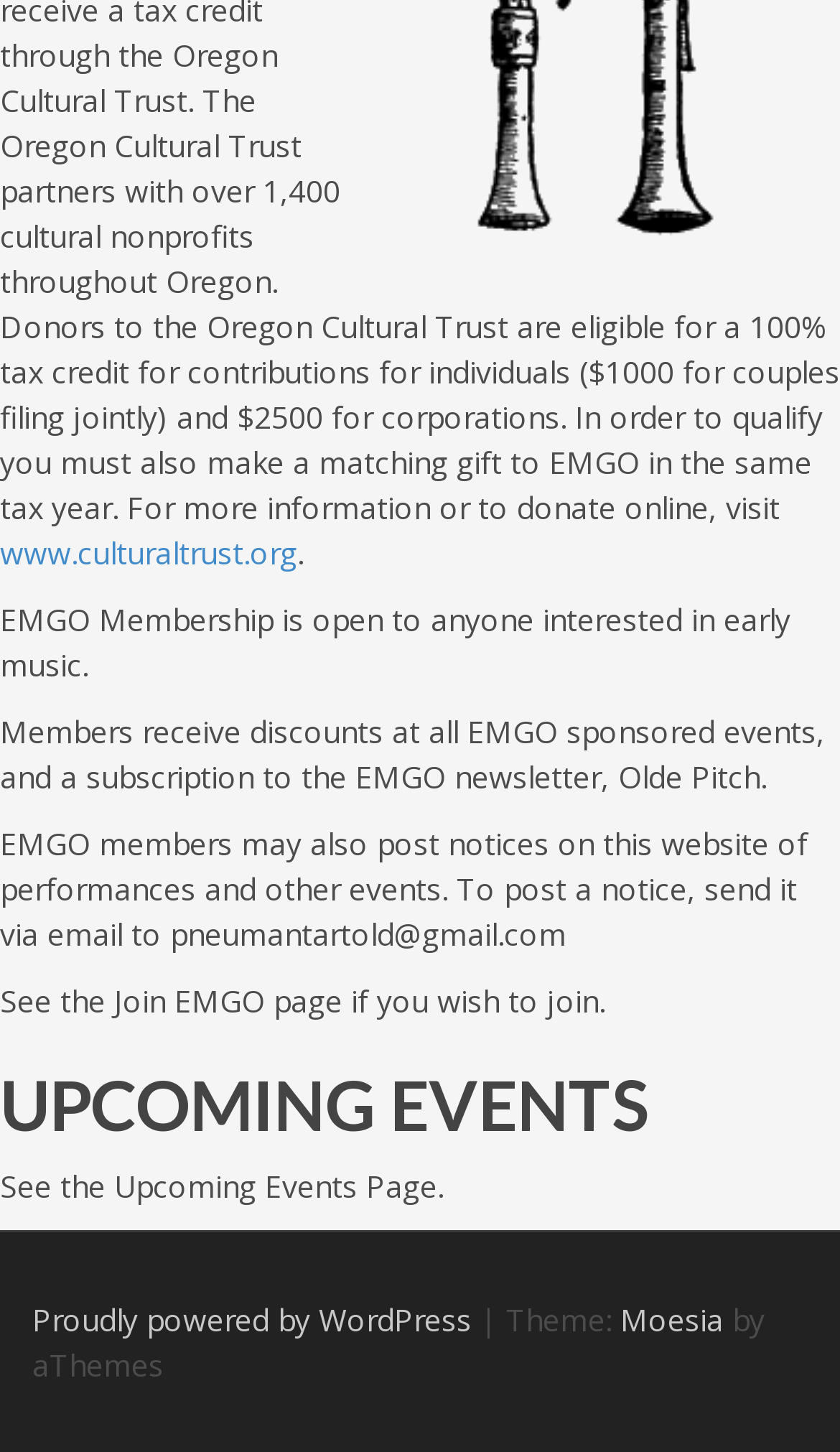How to post a notice on the website? Based on the screenshot, please respond with a single word or phrase.

Send email to pneumantartold@gmail.com